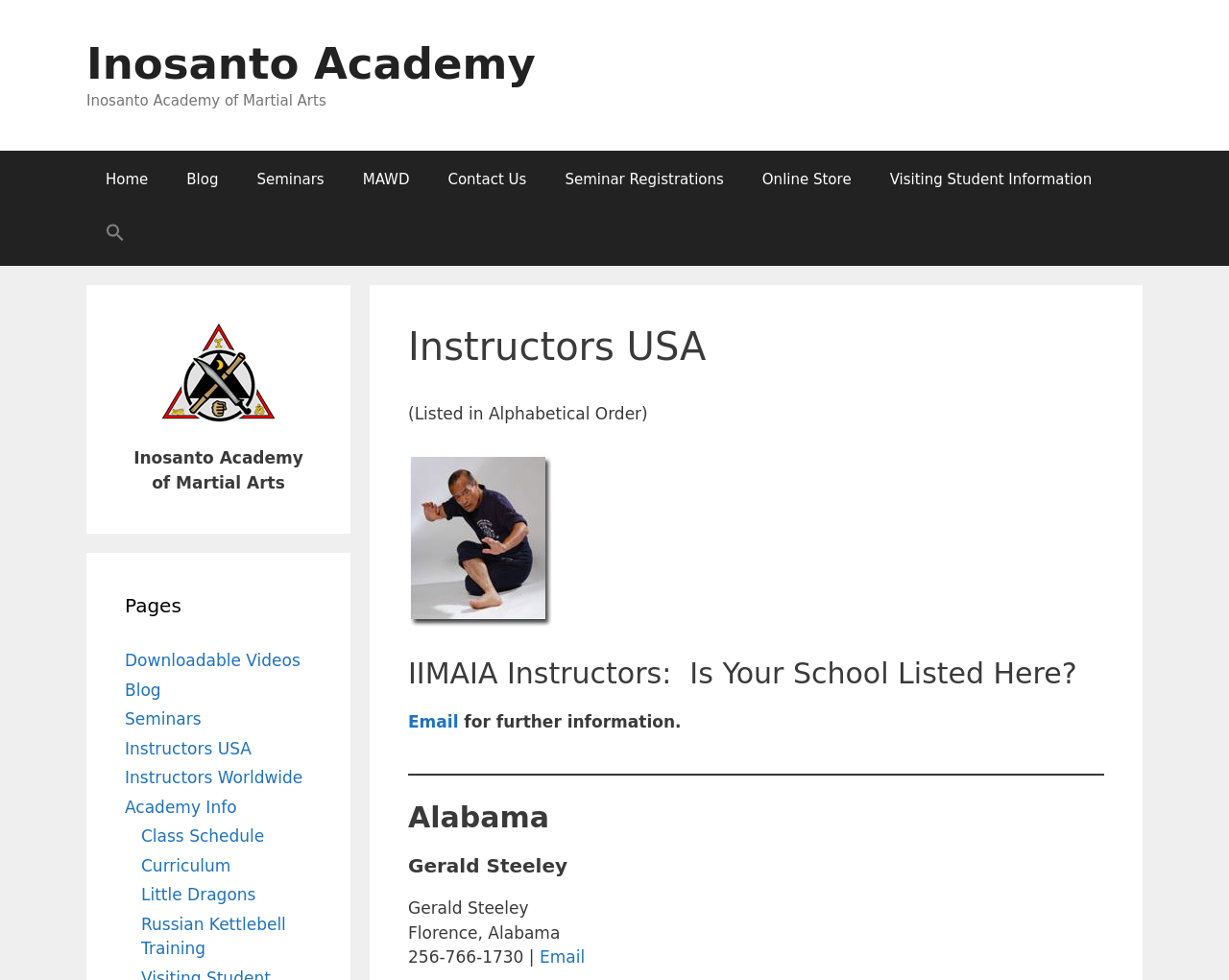How many links are in the primary navigation?
Look at the screenshot and respond with one word or a short phrase.

9